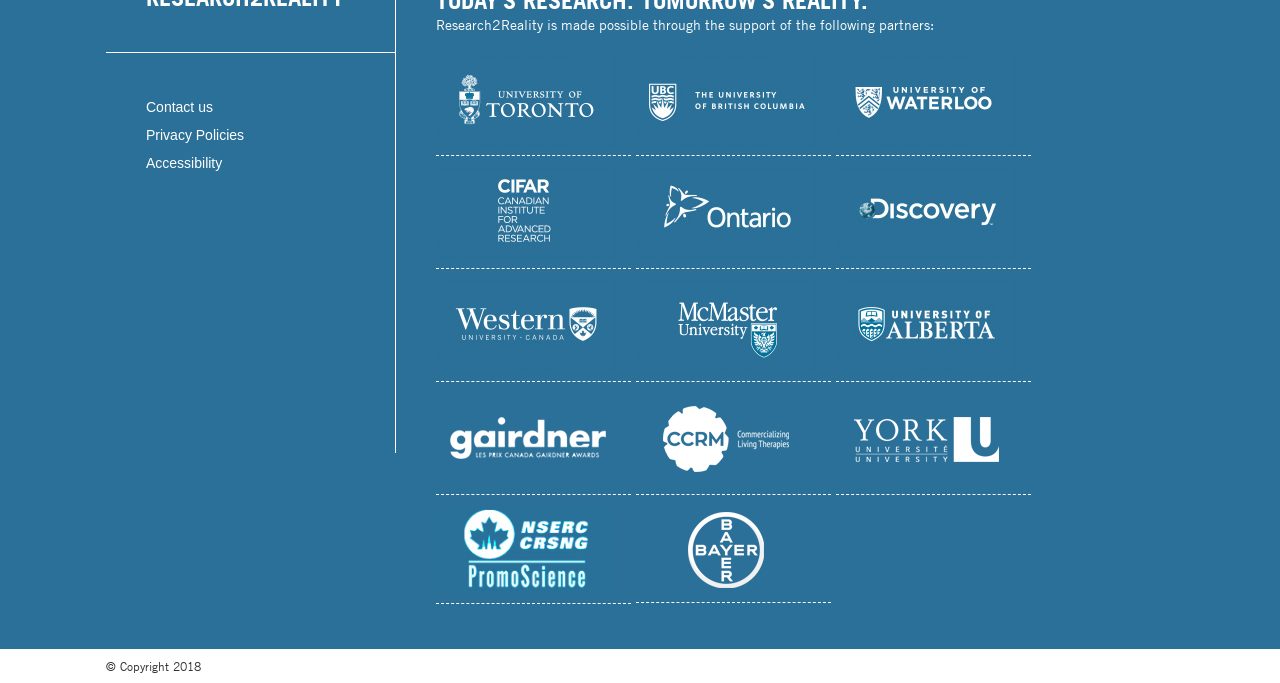Bounding box coordinates should be provided in the format (top-left x, top-left y, bottom-right x, bottom-right y) with all values between 0 and 1. Identify the bounding box for this UI element: alt="Ontario - Research2Reality partner"

[0.497, 0.359, 0.638, 0.383]